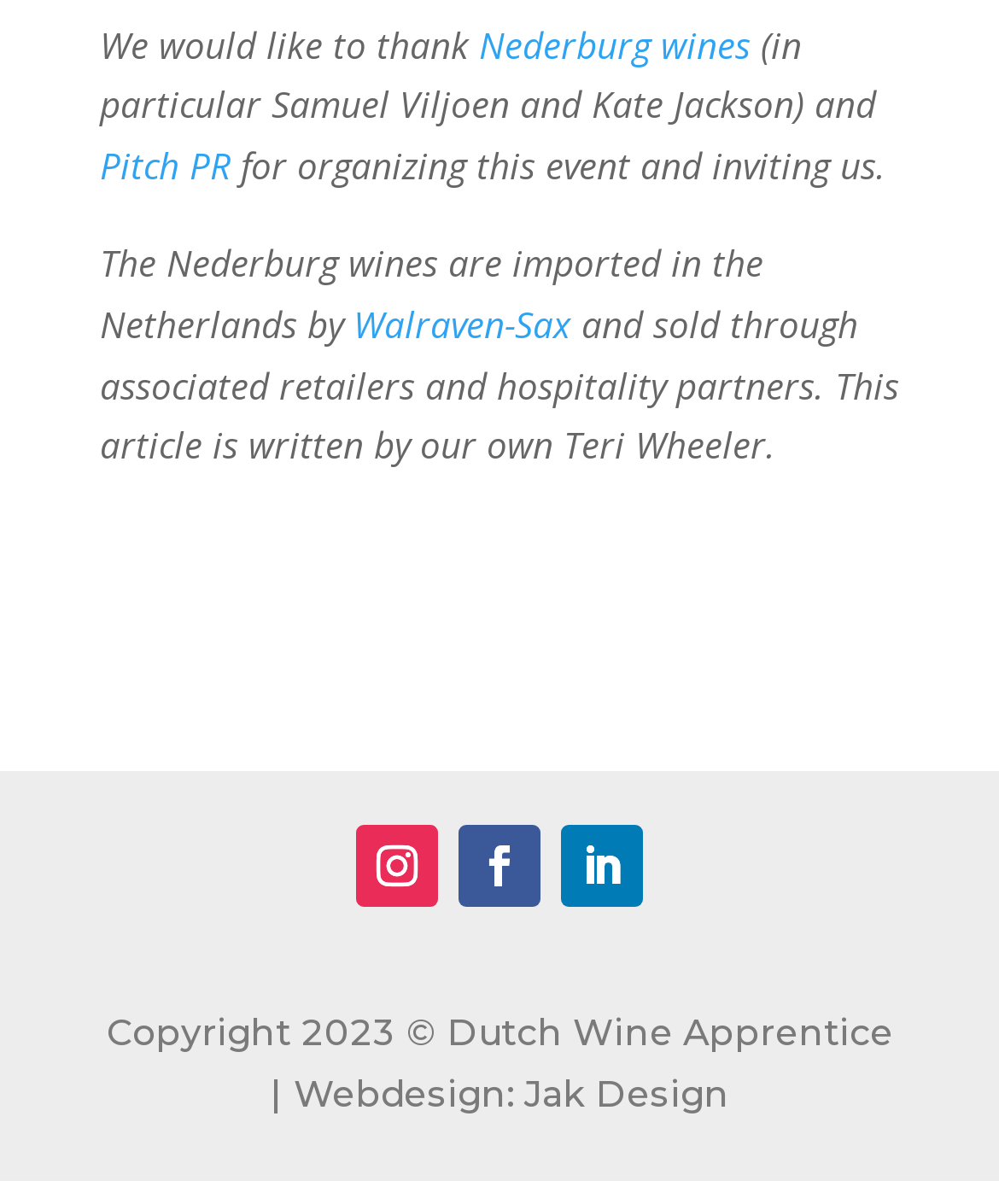Who wrote the article?
Using the image as a reference, answer with just one word or a short phrase.

Teri Wheeler